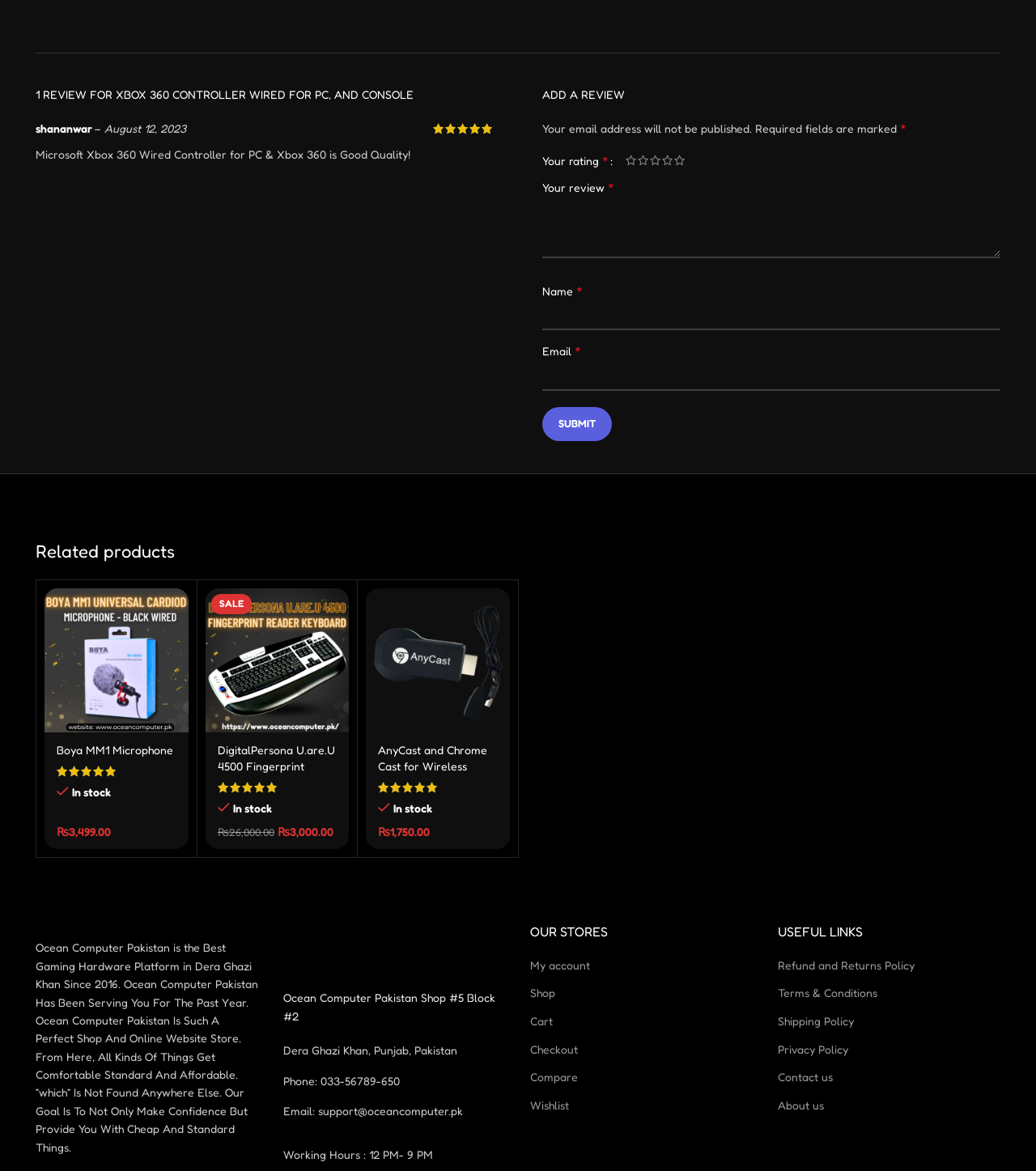Please provide a comprehensive response to the question based on the details in the image: What are the working hours of the shop?

I looked at the 'About us' section of the webpage and found the working hours of the shop, which are listed as 12 PM- 9 PM.